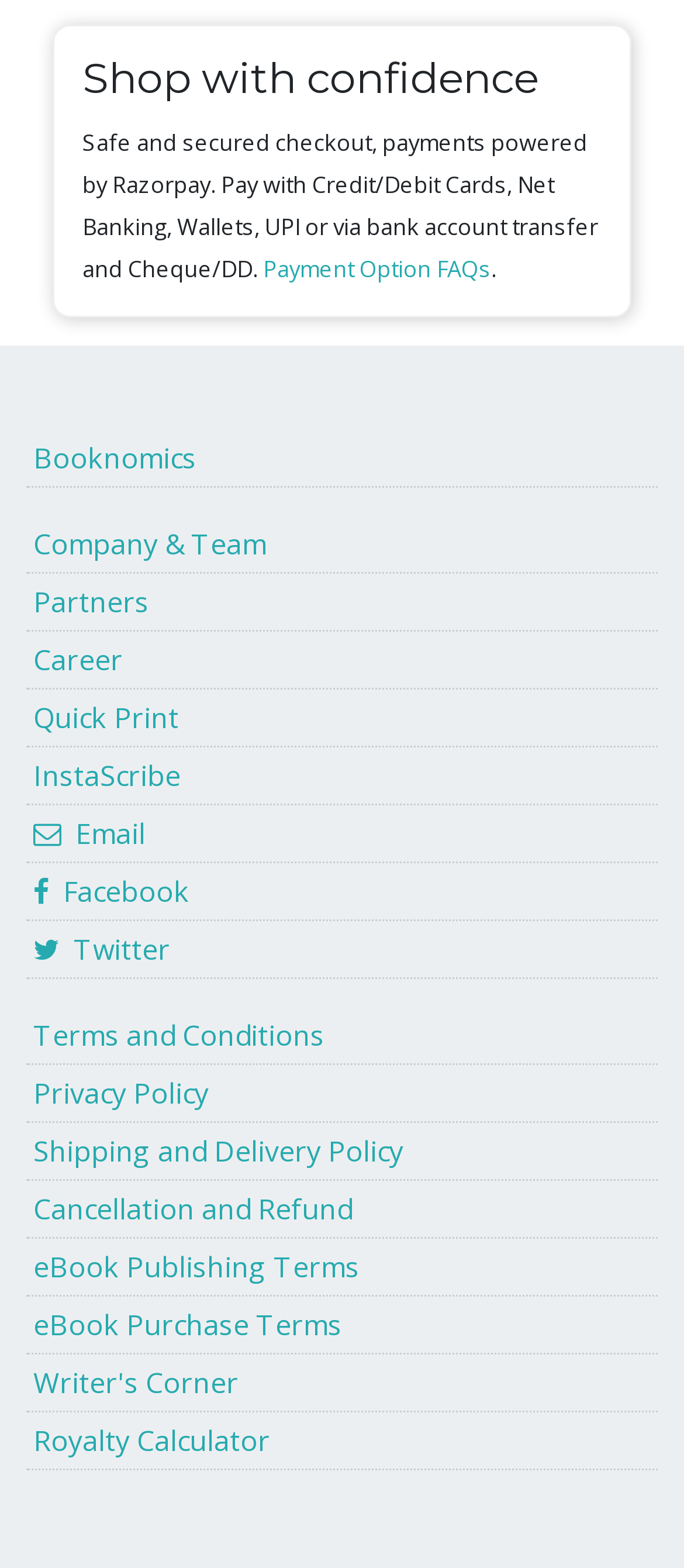What is the main theme of this webpage?
Using the visual information, reply with a single word or short phrase.

Shopping